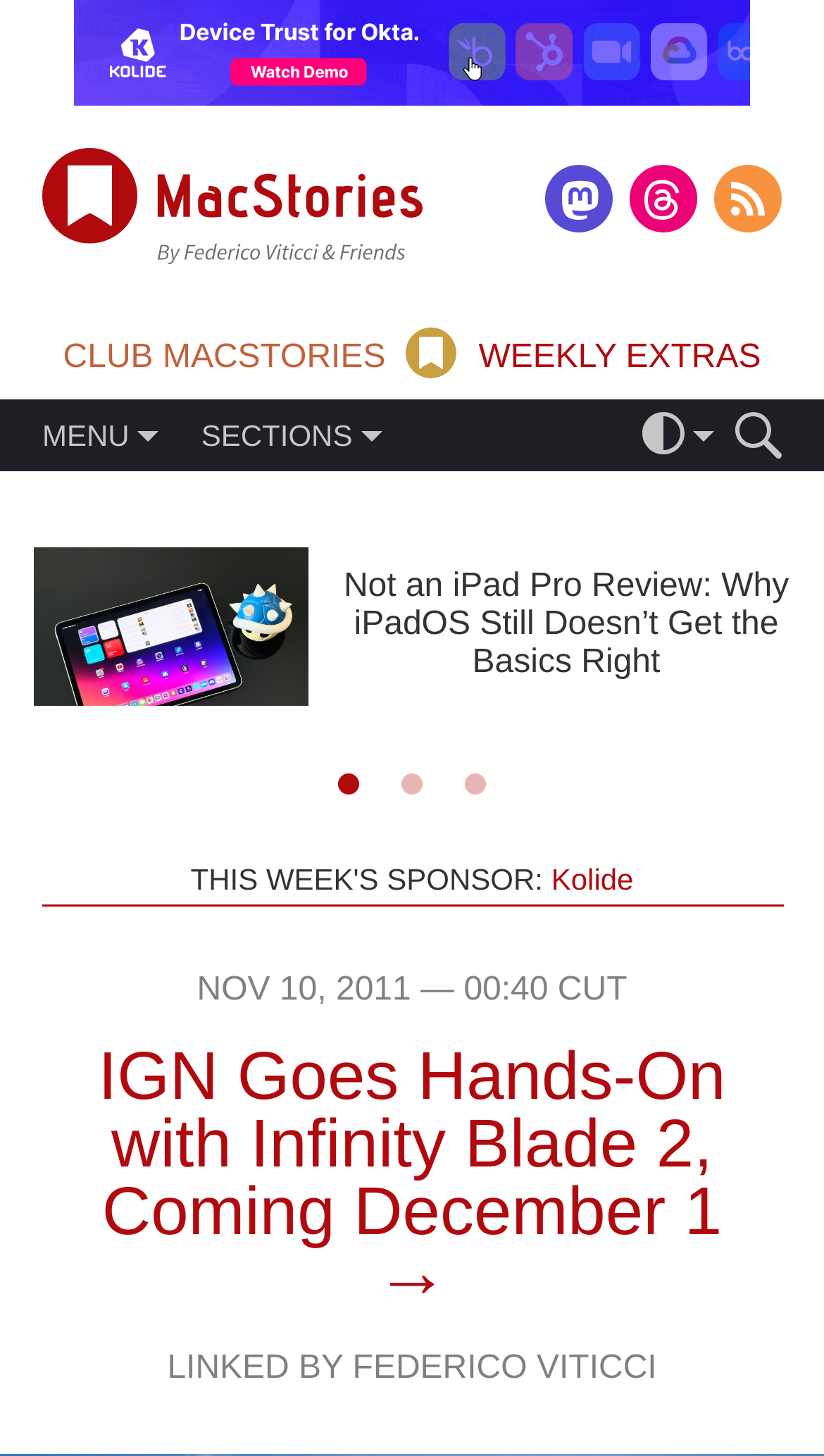How many links are there in the menu section?
Based on the image, provide your answer in one word or phrase.

6